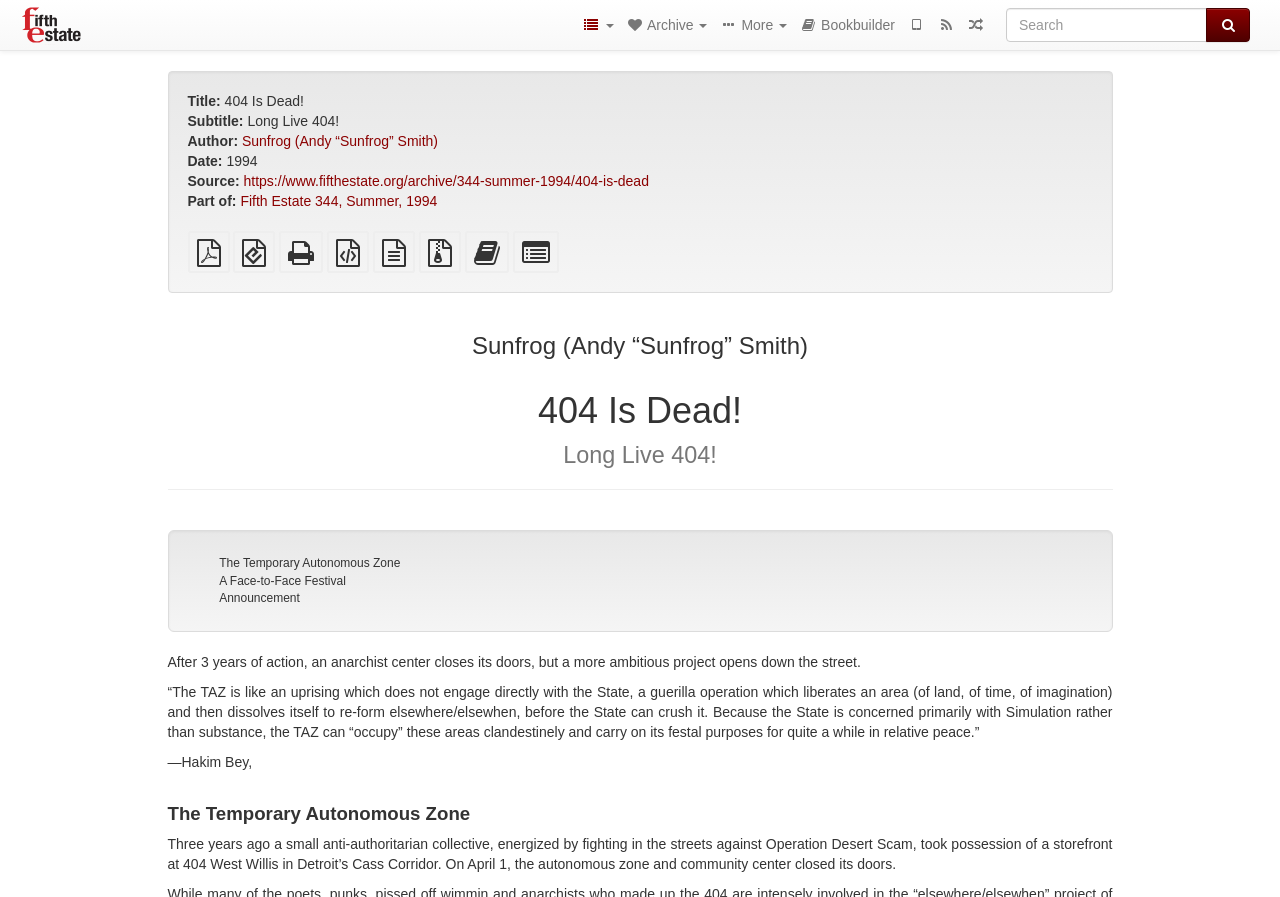What is the name of the author?
We need a detailed and exhaustive answer to the question. Please elaborate.

I found the answer by looking at the 'Author:' section, where it says 'Sunfrog (Andy “Sunfrog” Smith)'.